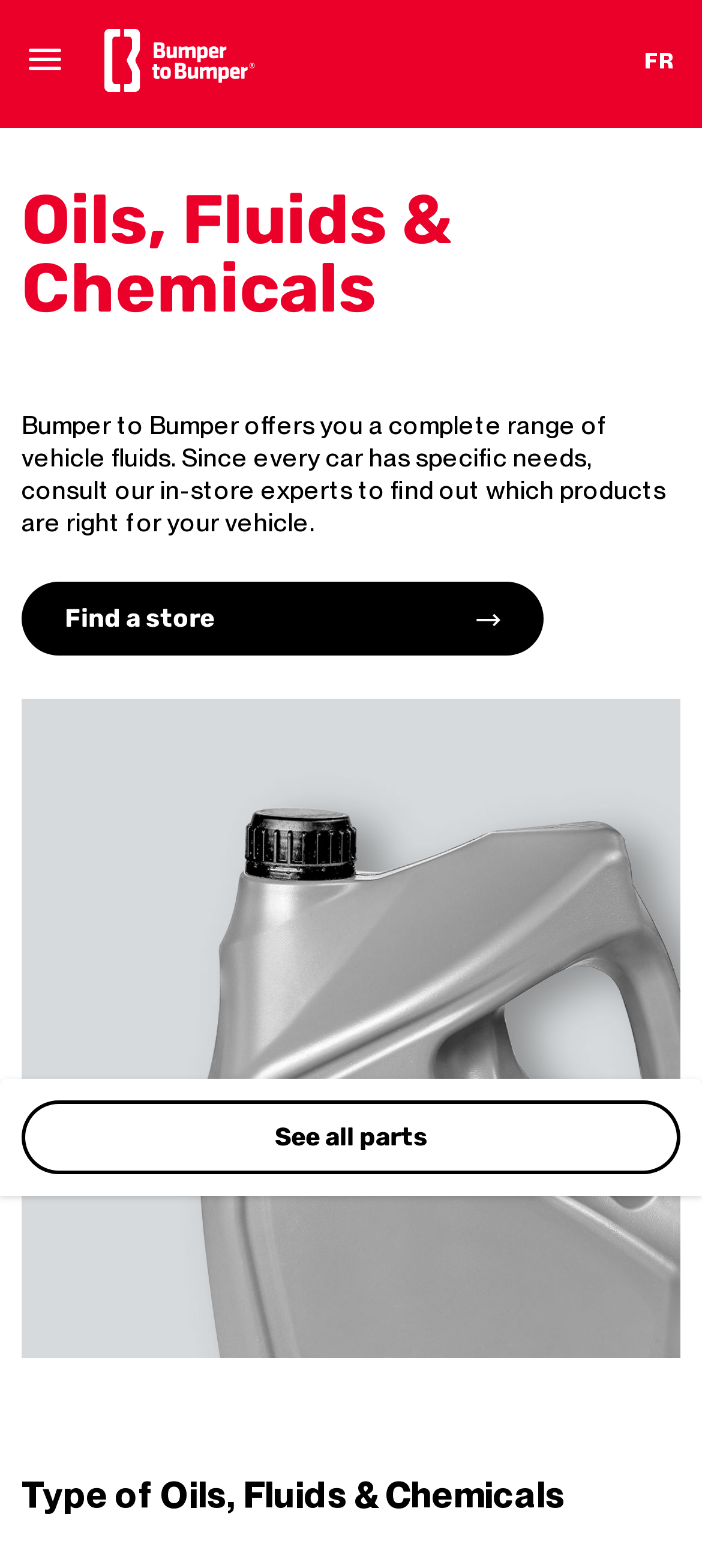Provide a one-word or short-phrase answer to the question:
What can be done with the 'Find a store' link?

Find a store location